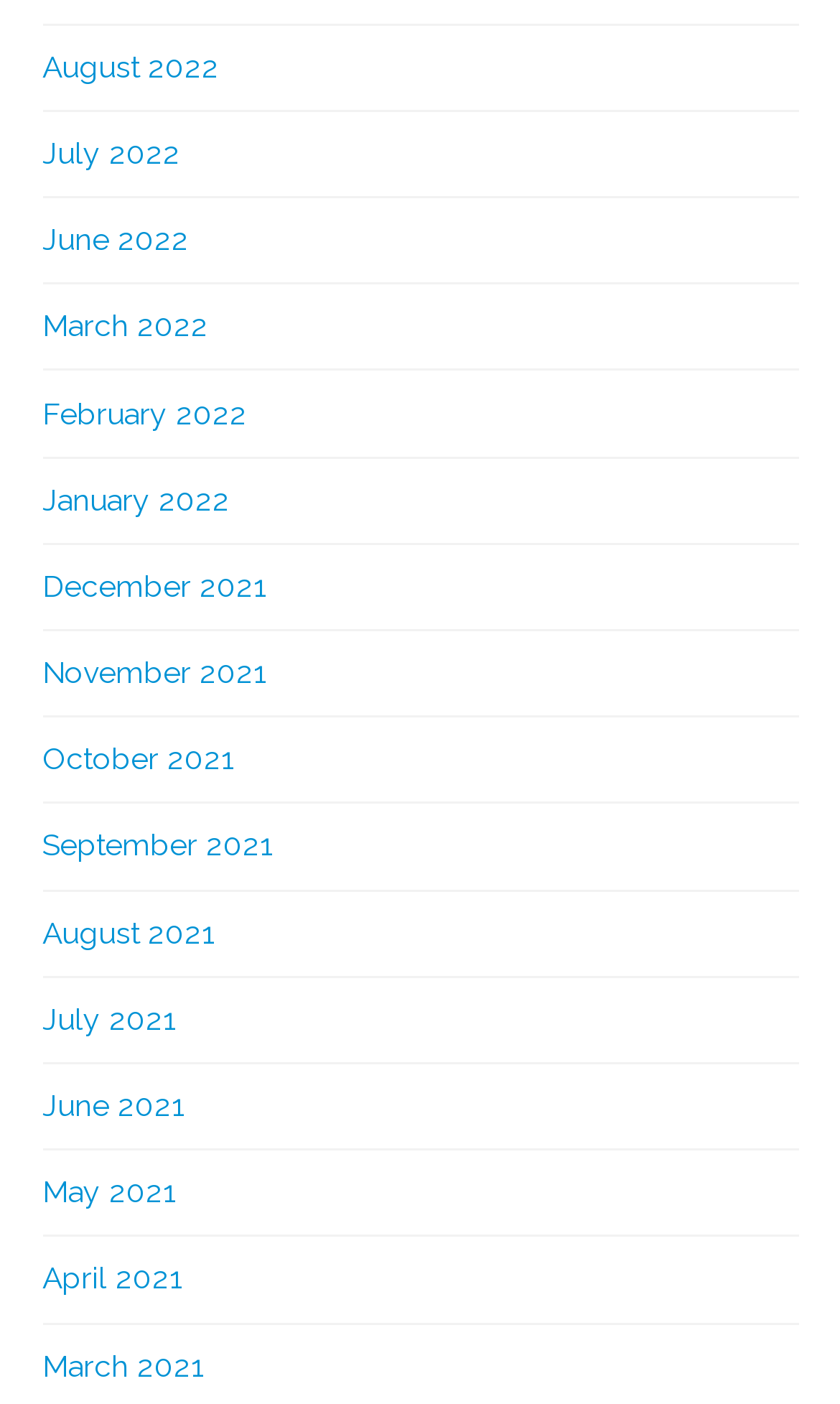How many months are listed?
Please answer the question with as much detail and depth as you can.

I counted the number of links on the webpage, each representing a month, and found 15 links ranging from August 2022 to March 2021.